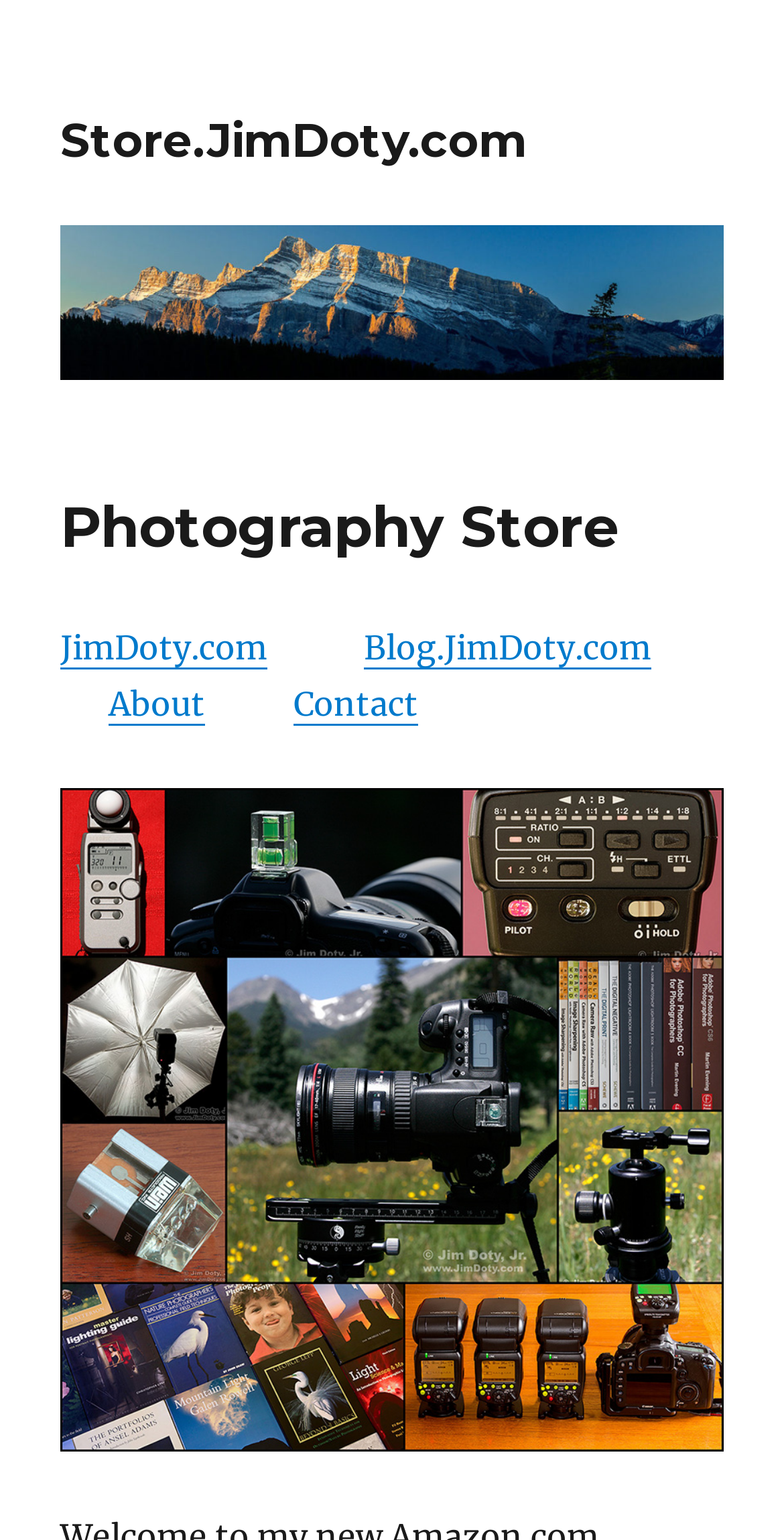Predict the bounding box coordinates for the UI element described as: "Contact". The coordinates should be four float numbers between 0 and 1, presented as [left, top, right, bottom].

[0.374, 0.443, 0.533, 0.47]